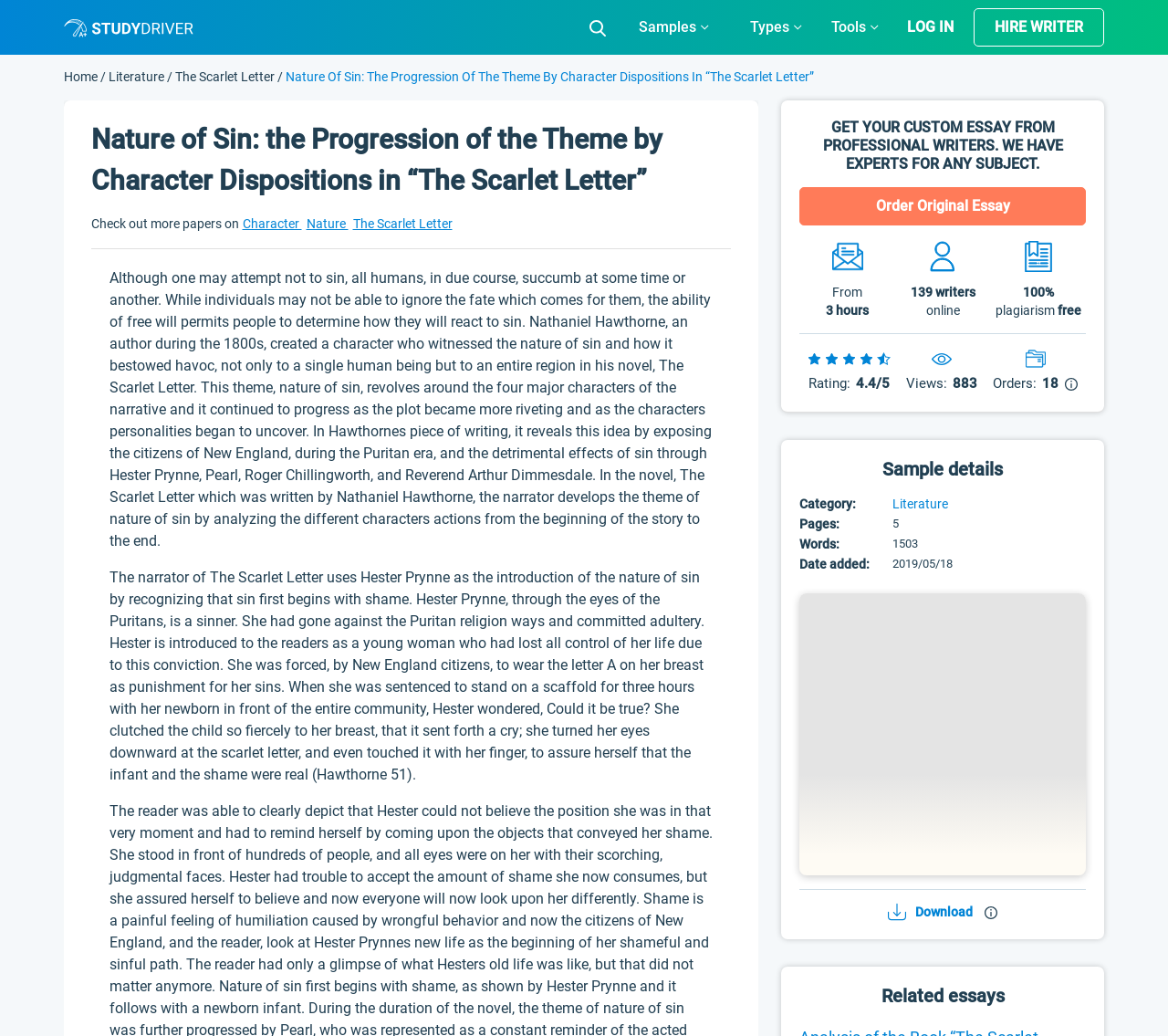Please identify the bounding box coordinates of the element I need to click to follow this instruction: "Go to 'COMING ATTRACTIONS!' page".

None